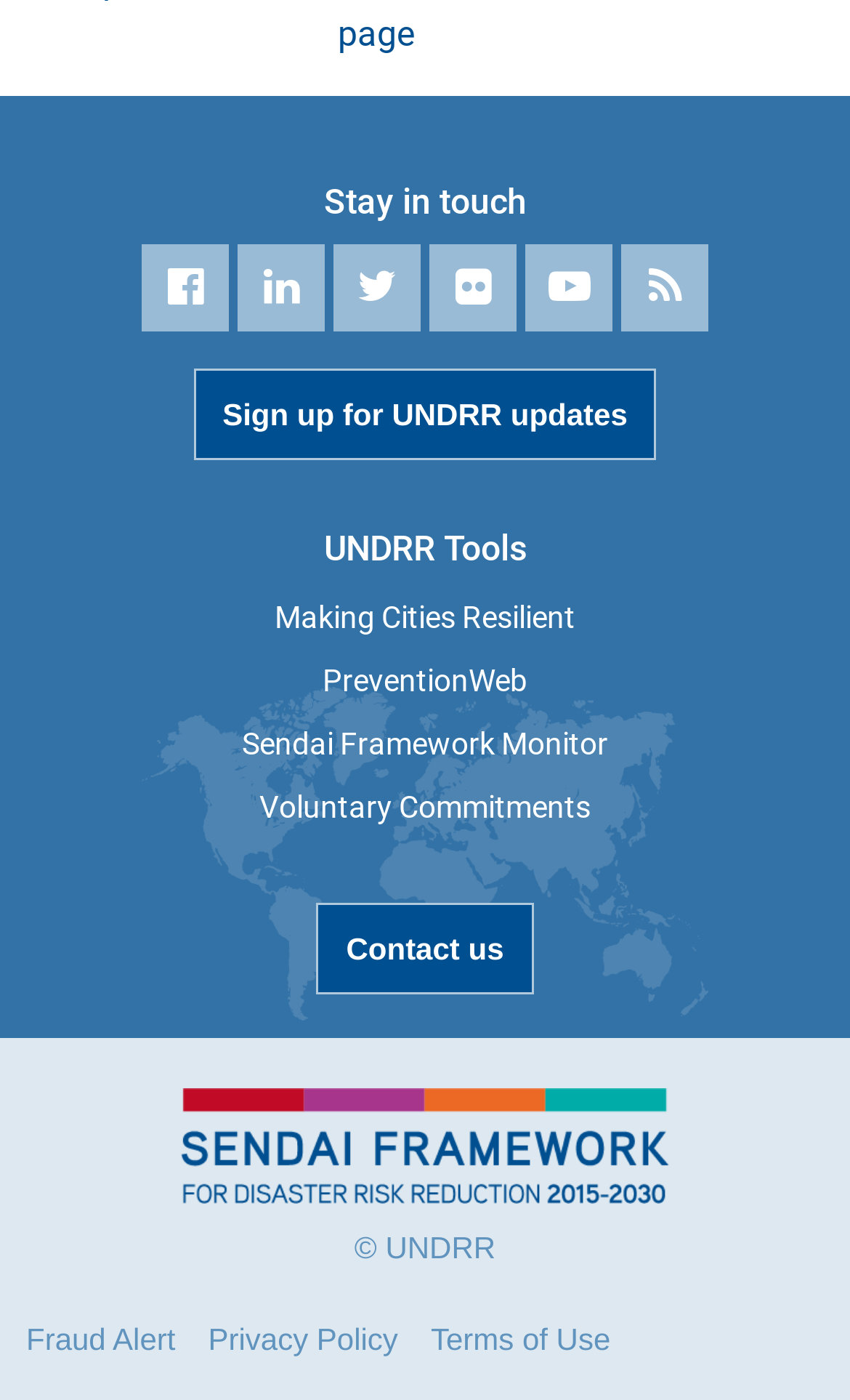Identify the bounding box coordinates of the clickable region required to complete the instruction: "Read the 'Fraud Alert' page". The coordinates should be given as four float numbers within the range of 0 and 1, i.e., [left, top, right, bottom].

[0.031, 0.944, 0.206, 0.969]